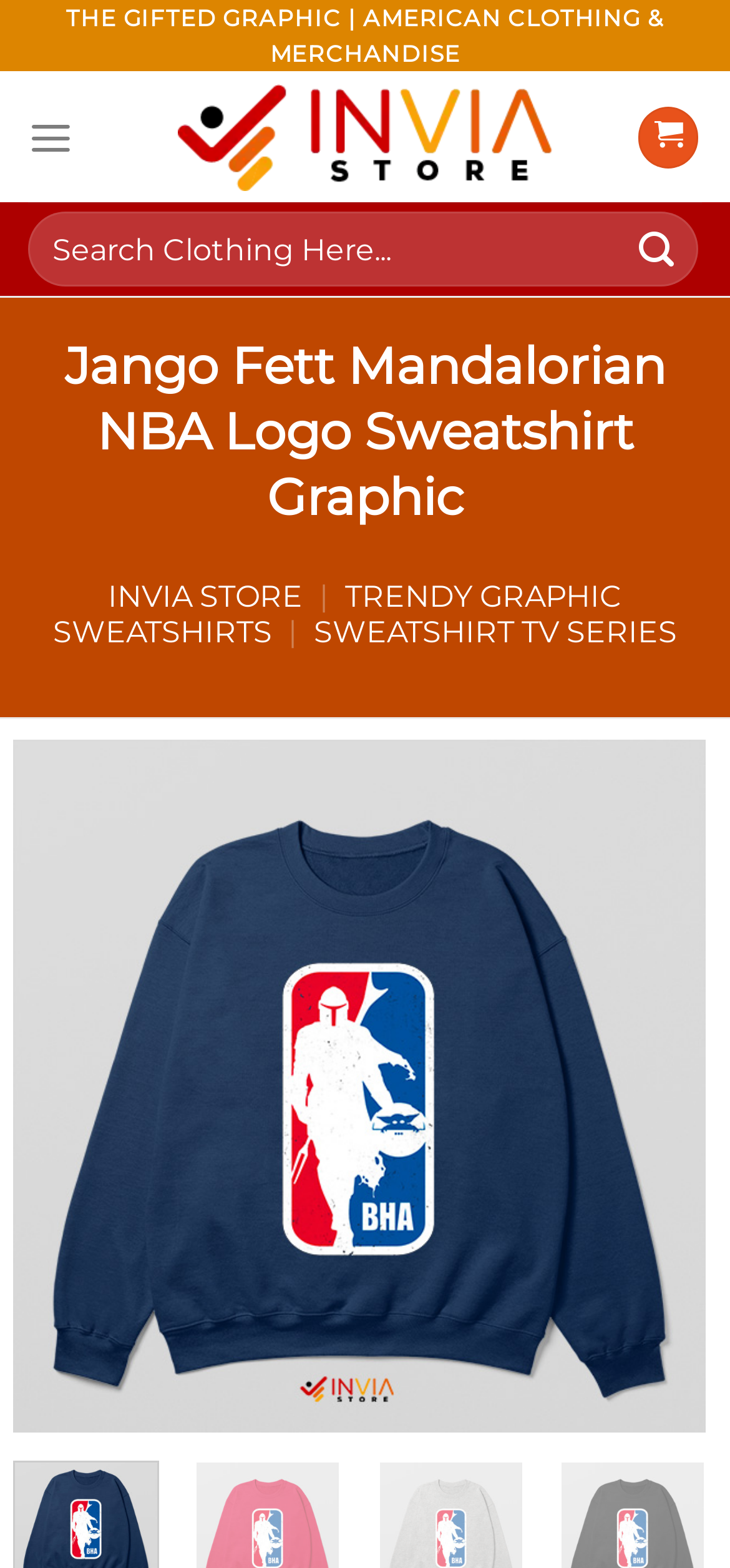Respond to the question below with a single word or phrase:
Is the menu expanded?

No